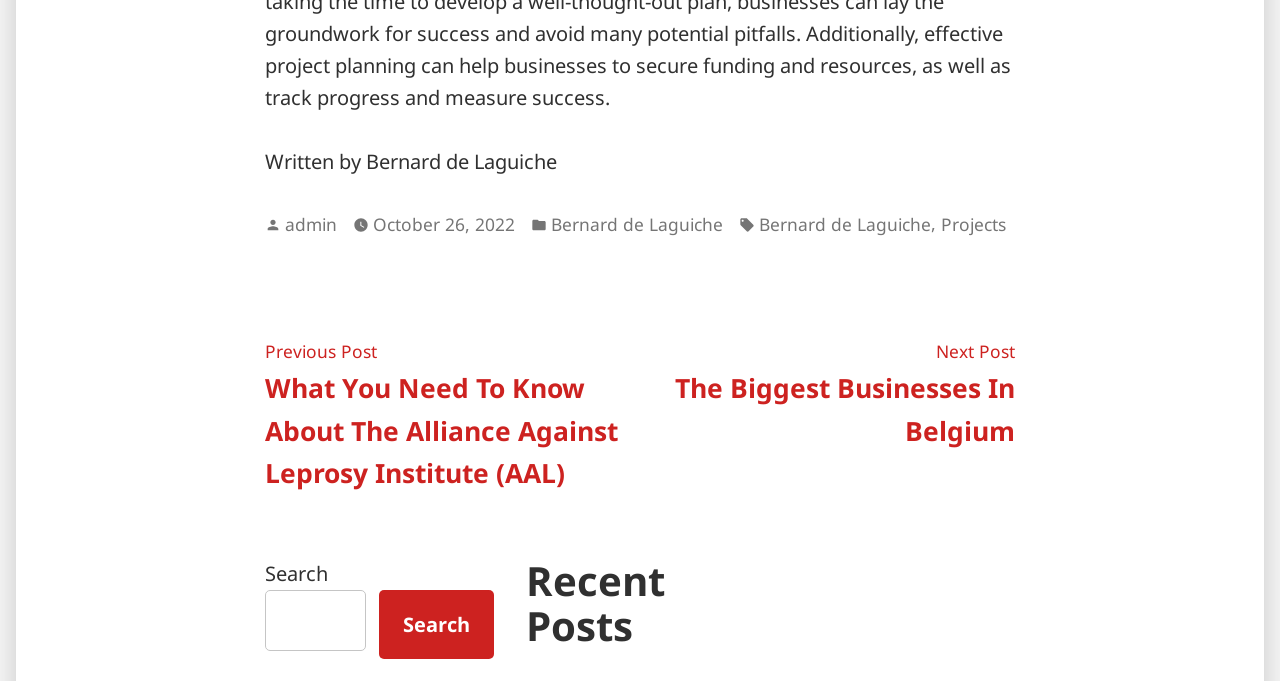Identify the bounding box coordinates for the region to click in order to carry out this instruction: "Search for something". Provide the coordinates using four float numbers between 0 and 1, formatted as [left, top, right, bottom].

[0.207, 0.867, 0.286, 0.956]